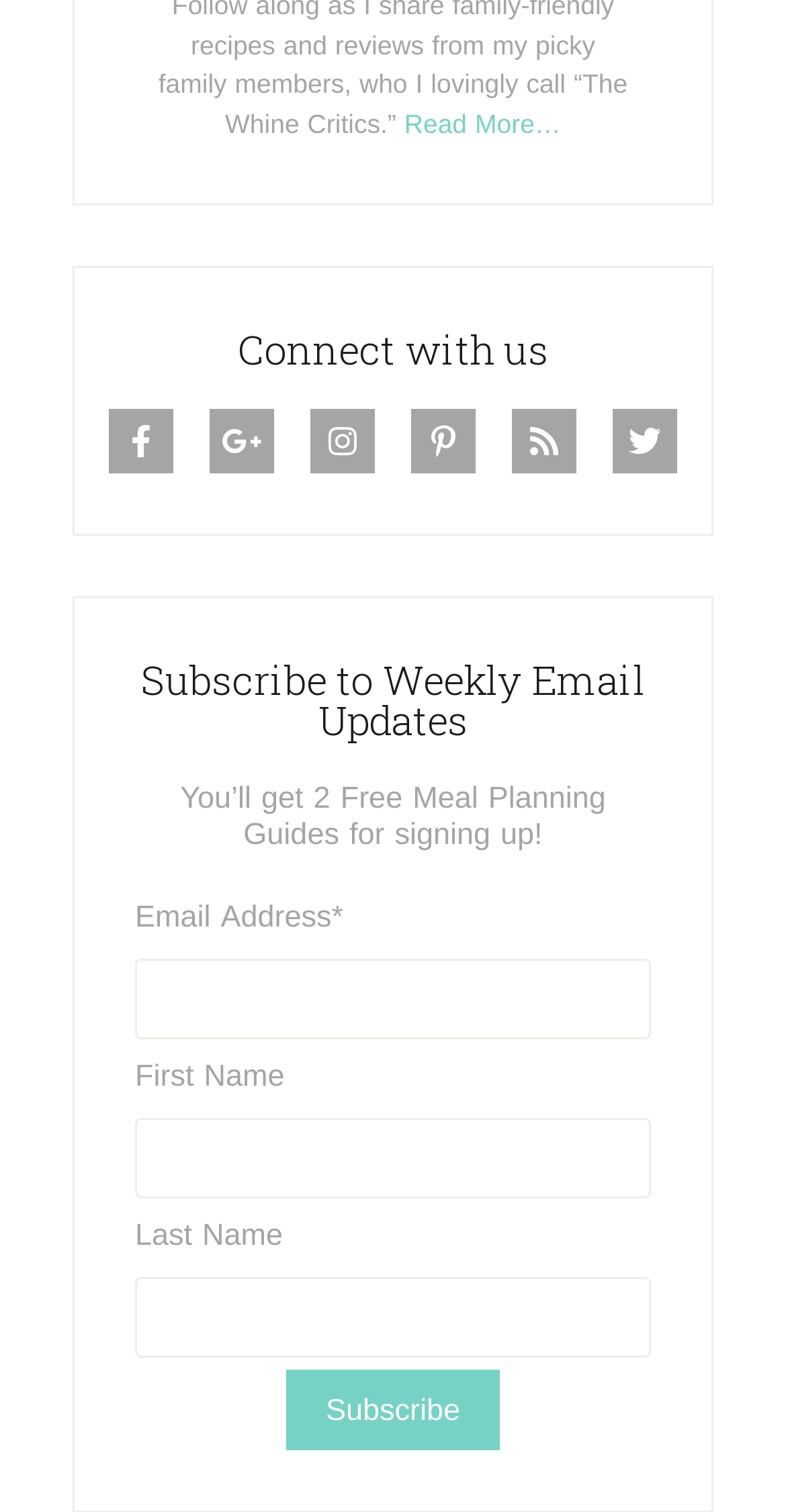What is the purpose of the 'Subscribe' button?
Please look at the screenshot and answer using one word or phrase.

To subscribe to weekly email updates